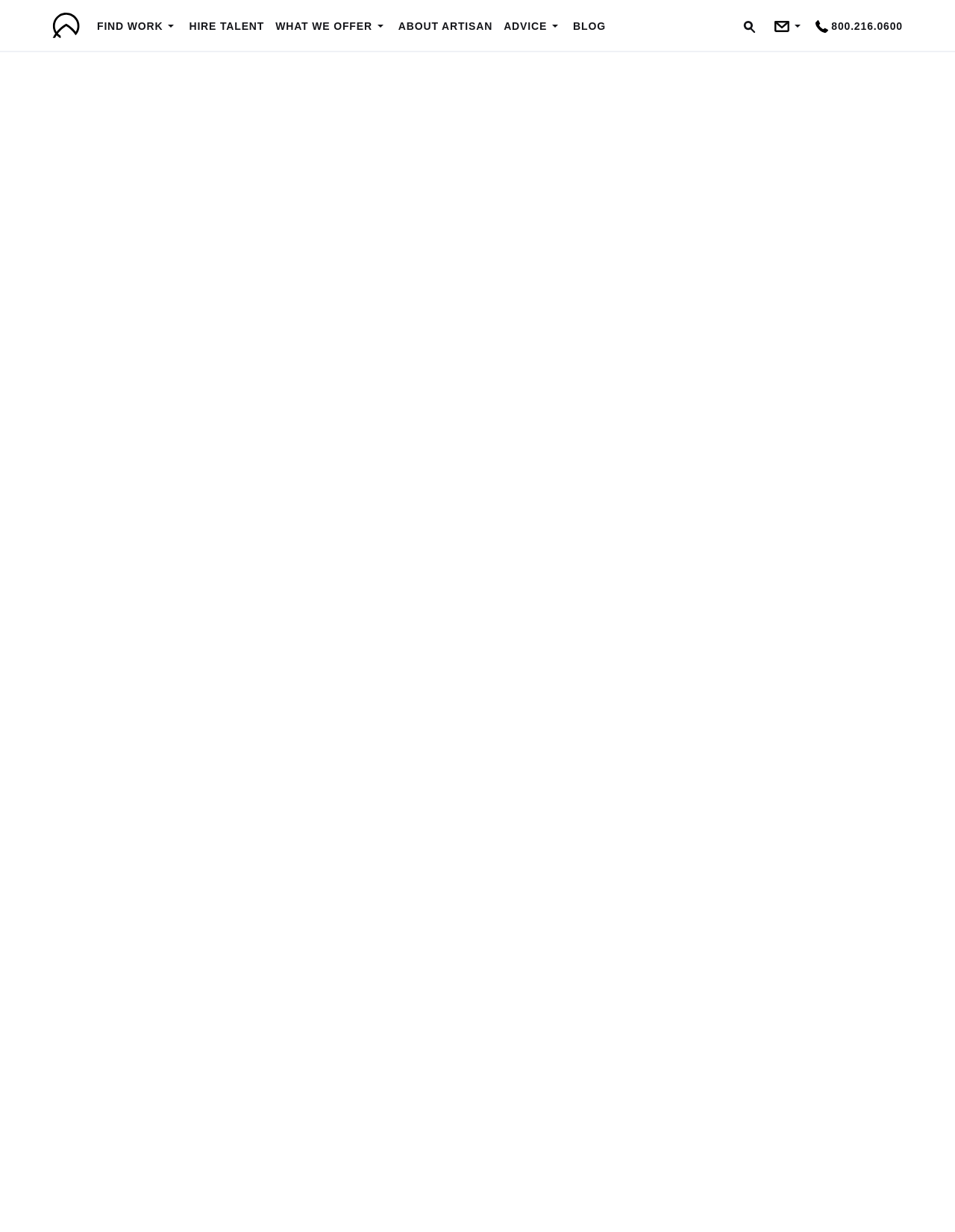What is the headline of the webpage?

DOES YOUR BUSINESS NEED A TRAFFIC COORDINATOR?